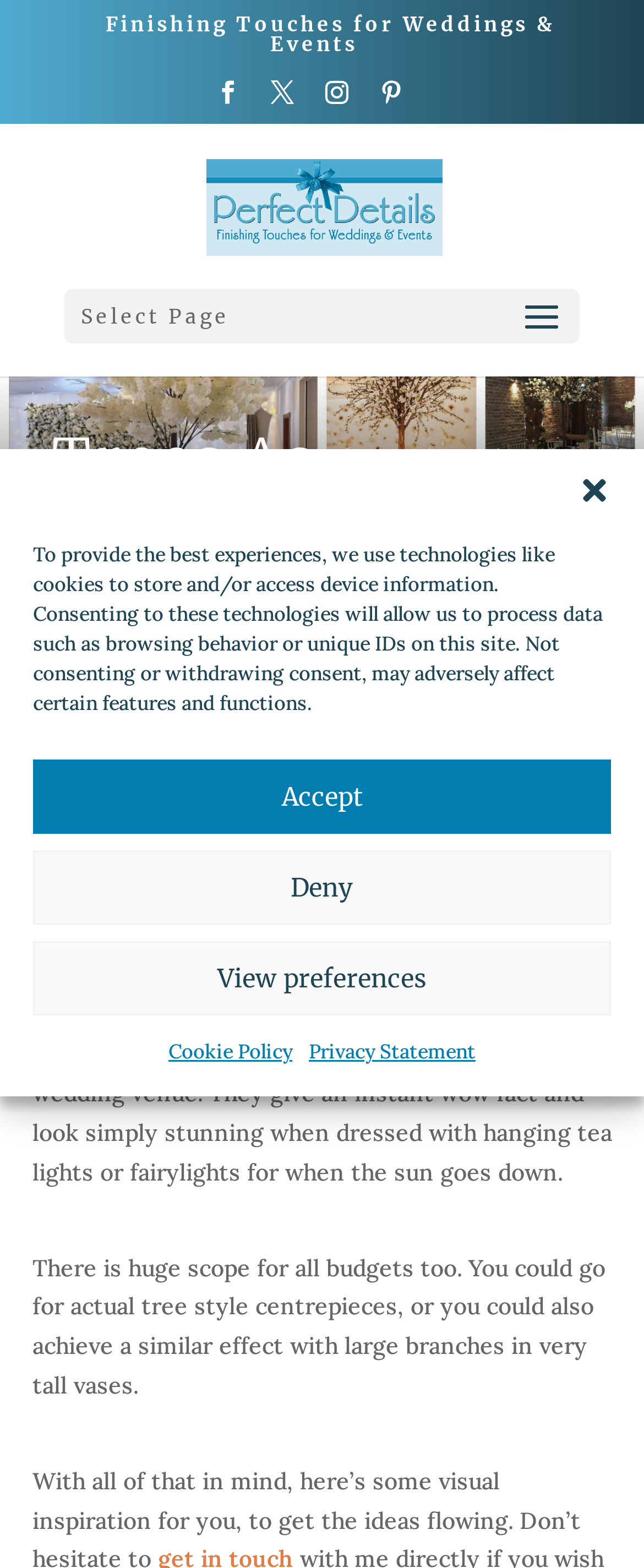Answer this question using a single word or a brief phrase:
What is an alternative to using actual tree style centrepieces?

Large branches in tall vases